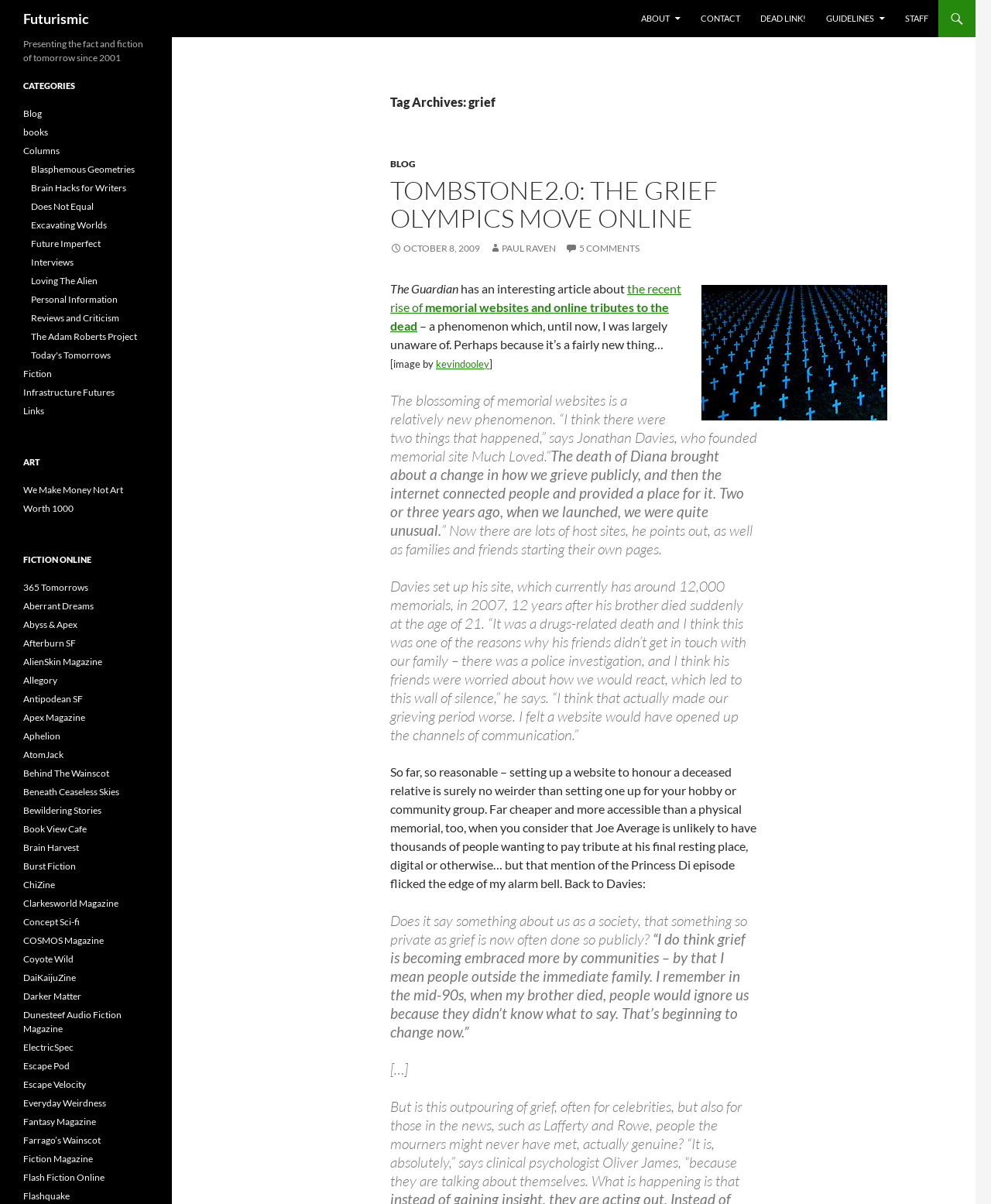Describe the entire webpage, focusing on both content and design.

The webpage is a blog or online publication focused on futuristic and science fiction topics. At the top, there is a heading "Futurismic" and a navigation menu with links to "ABOUT", "CONTACT", "DEAD LINK!", "GUIDELINES", and "STAFF". Below this, there is a header "Tag Archives: grief" and a subheading "TOMBSTONE2.0: THE GRIEF OLYMPICS MOVE ONLINE". 

The main content of the page is an article discussing the rise of memorial websites and online tributes to the dead. The article cites an example from The Guardian and includes a quote from Jonathan Davies, who founded a memorial site called Much Loved. The article also includes a blockquote with a conversation between Davies and a clinical psychologist, Oliver James, about the phenomenon of online grieving.

To the right of the article, there is a sidebar with several sections, including "CATEGORIES", "ART", and "FICTION ONLINE". The "CATEGORIES" section has links to various categories such as "Blog", "books", "Columns", and others. The "ART" section has links to two art websites, and the "FICTION ONLINE" section has links to numerous online science fiction publications.

At the very top of the page, there is a heading "Presenting the fact and fiction of tomorrow since 2001". There is also an image on the page, described as "remembering the dead", which is located below the article's main content.